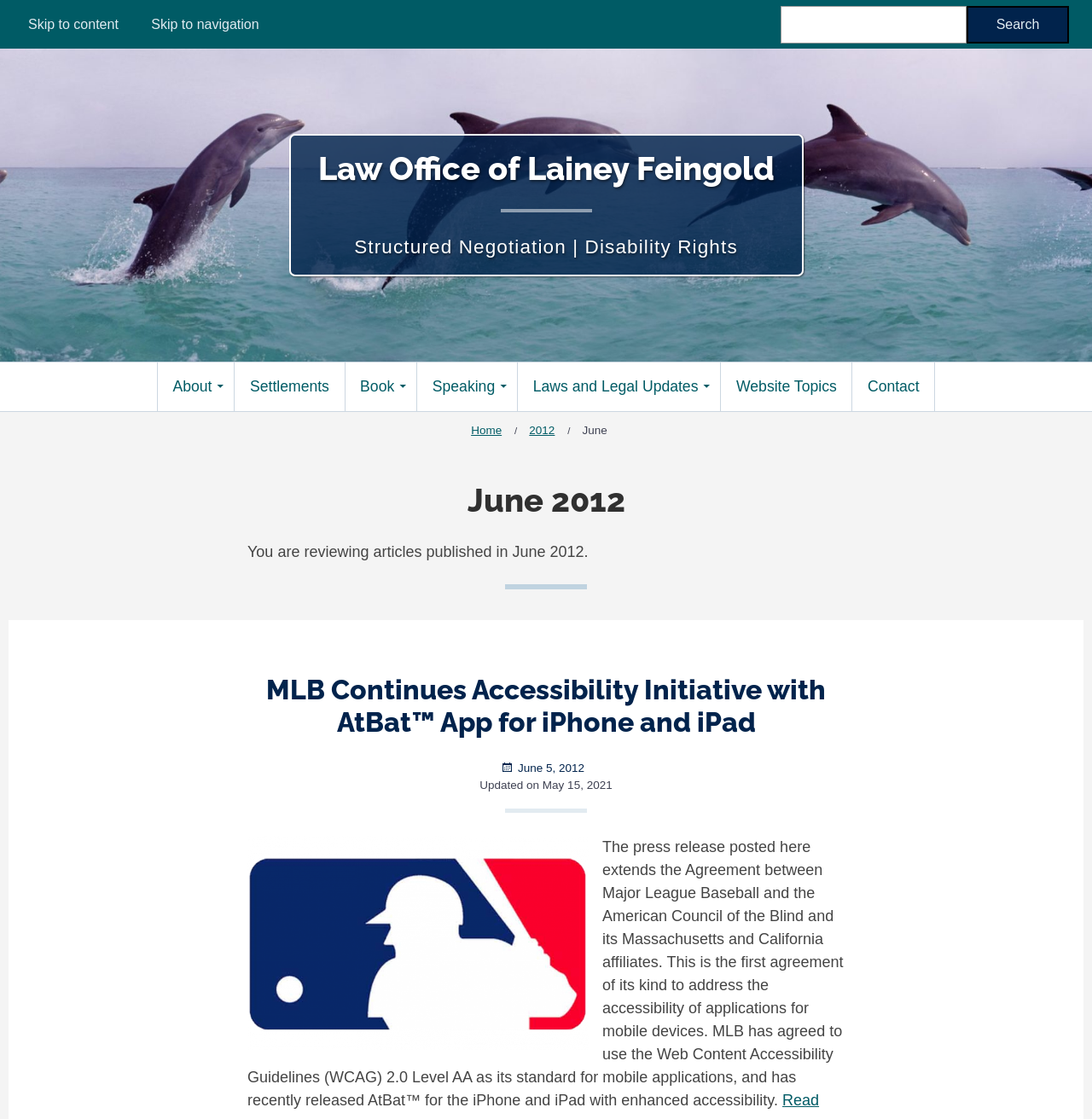Your task is to find and give the main heading text of the webpage.

Law Office of Lainey Feingold